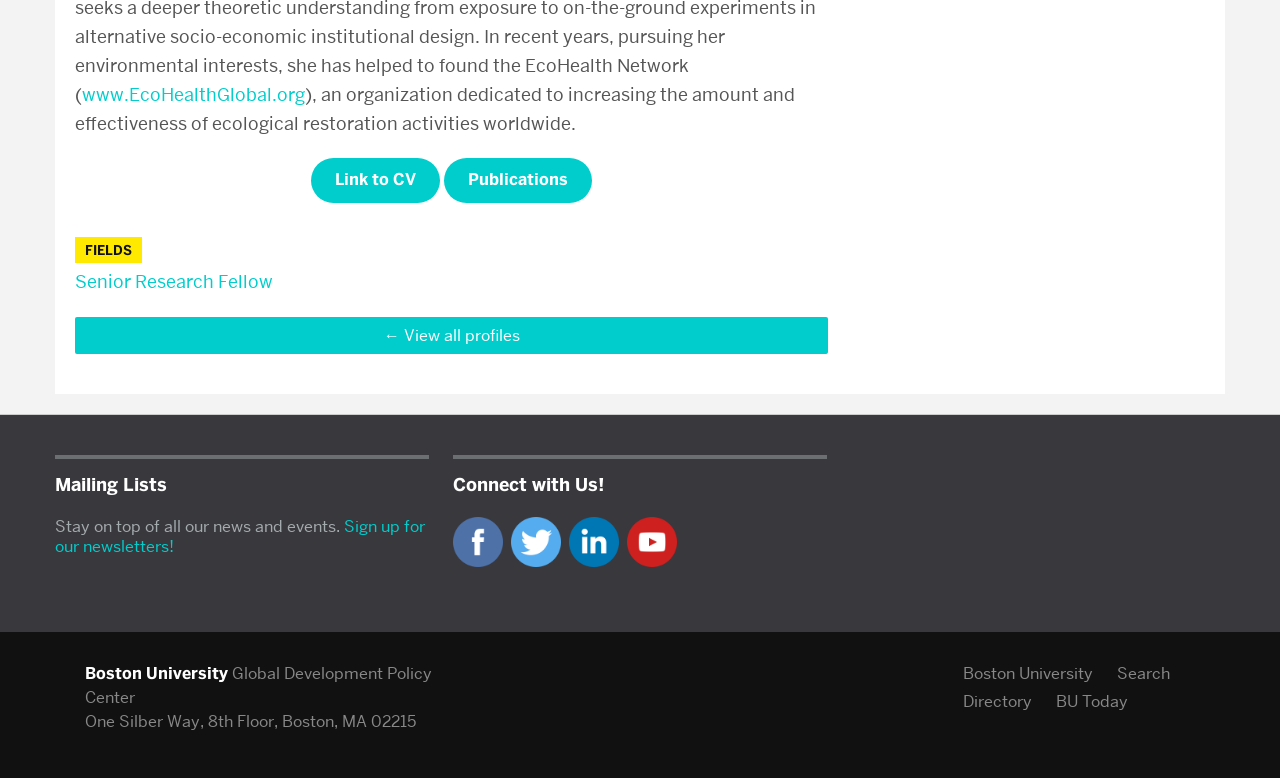Locate the bounding box coordinates of the element that should be clicked to execute the following instruction: "browse publications".

[0.347, 0.203, 0.463, 0.26]